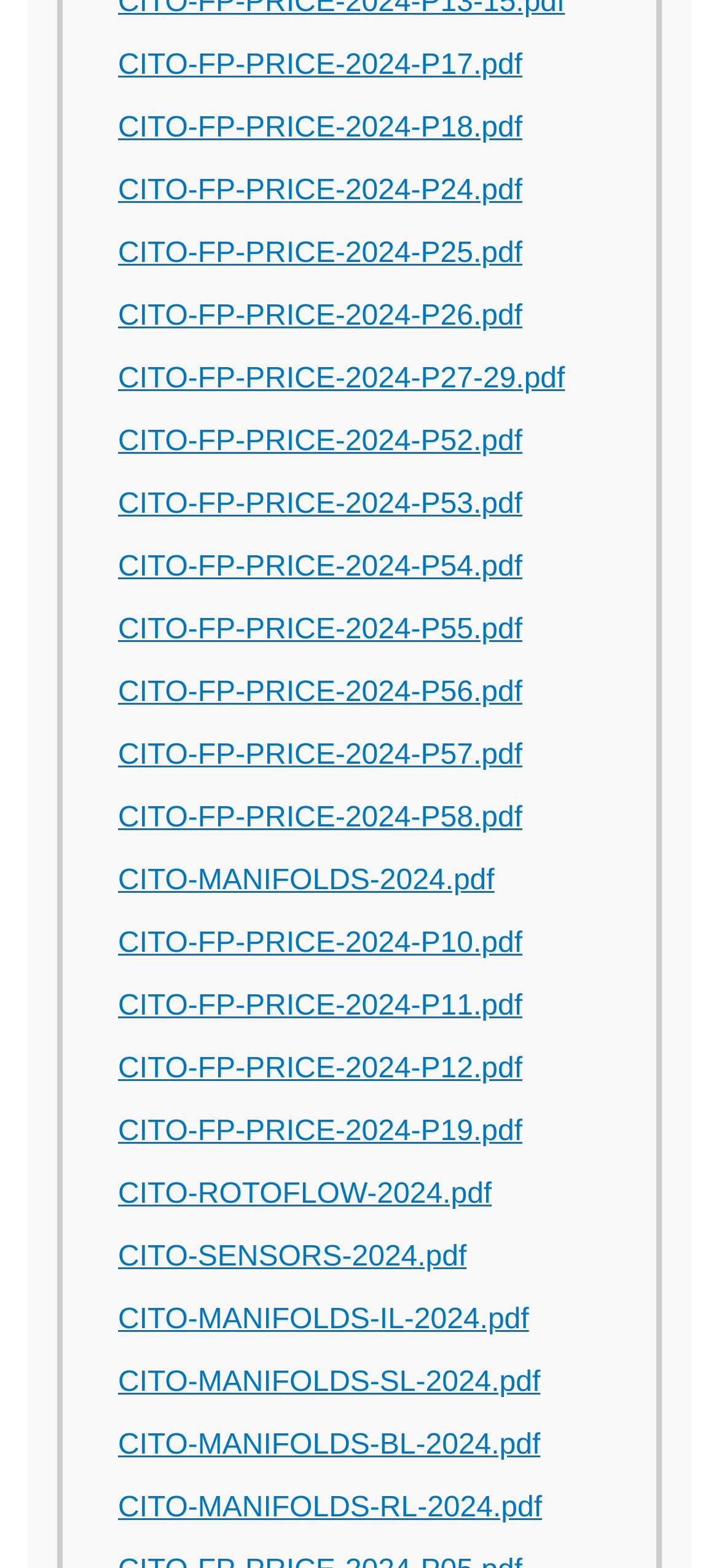From the details in the image, provide a thorough response to the question: What is the common prefix of most file names?

After examining the file names, I noticed that most of them start with 'CITO-FP-PRICE-2024', which suggests that they are related to a specific product or category.